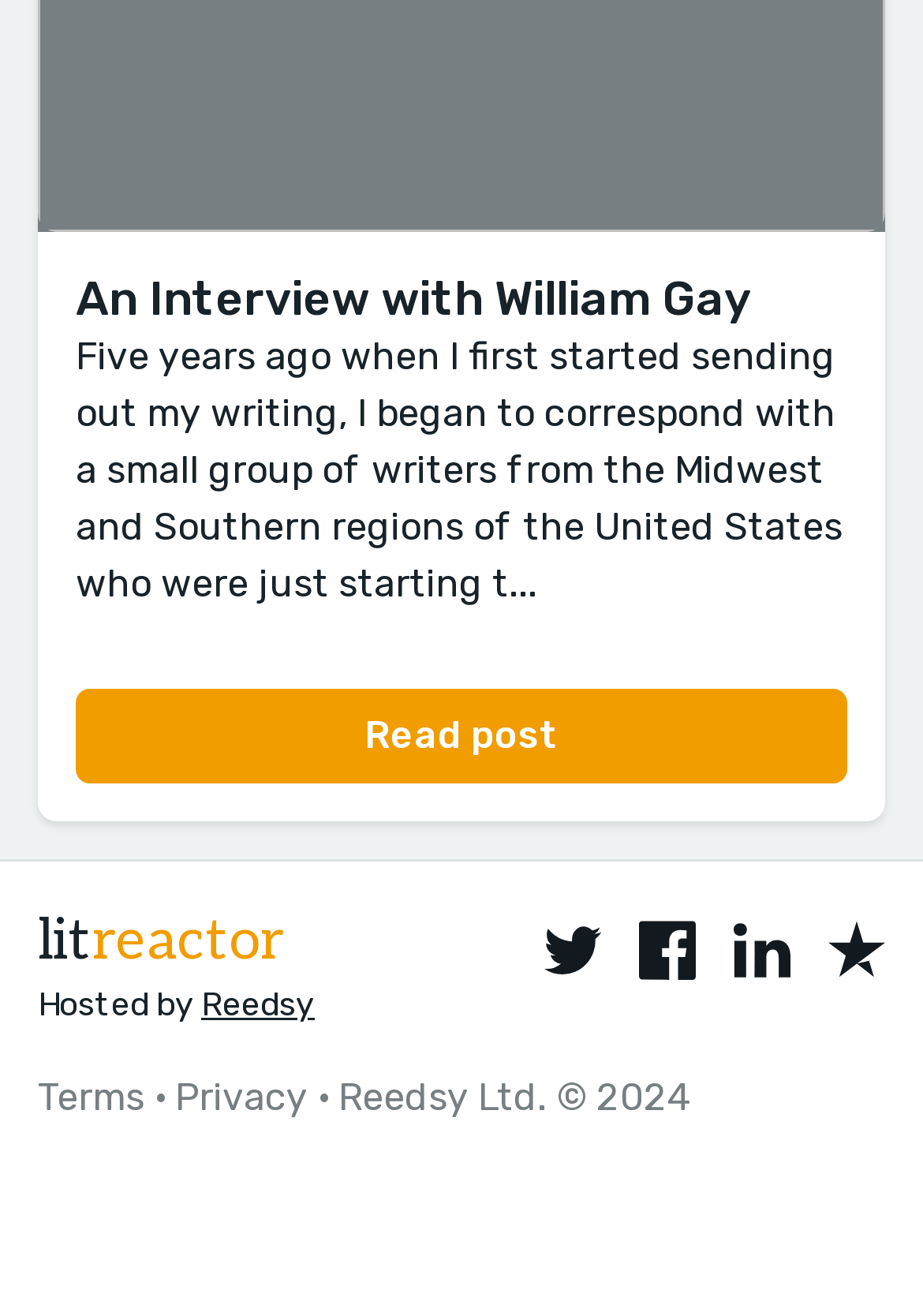Can you pinpoint the bounding box coordinates for the clickable element required for this instruction: "Go to Facebook"? The coordinates should be four float numbers between 0 and 1, i.e., [left, top, right, bottom].

[0.692, 0.698, 0.754, 0.744]